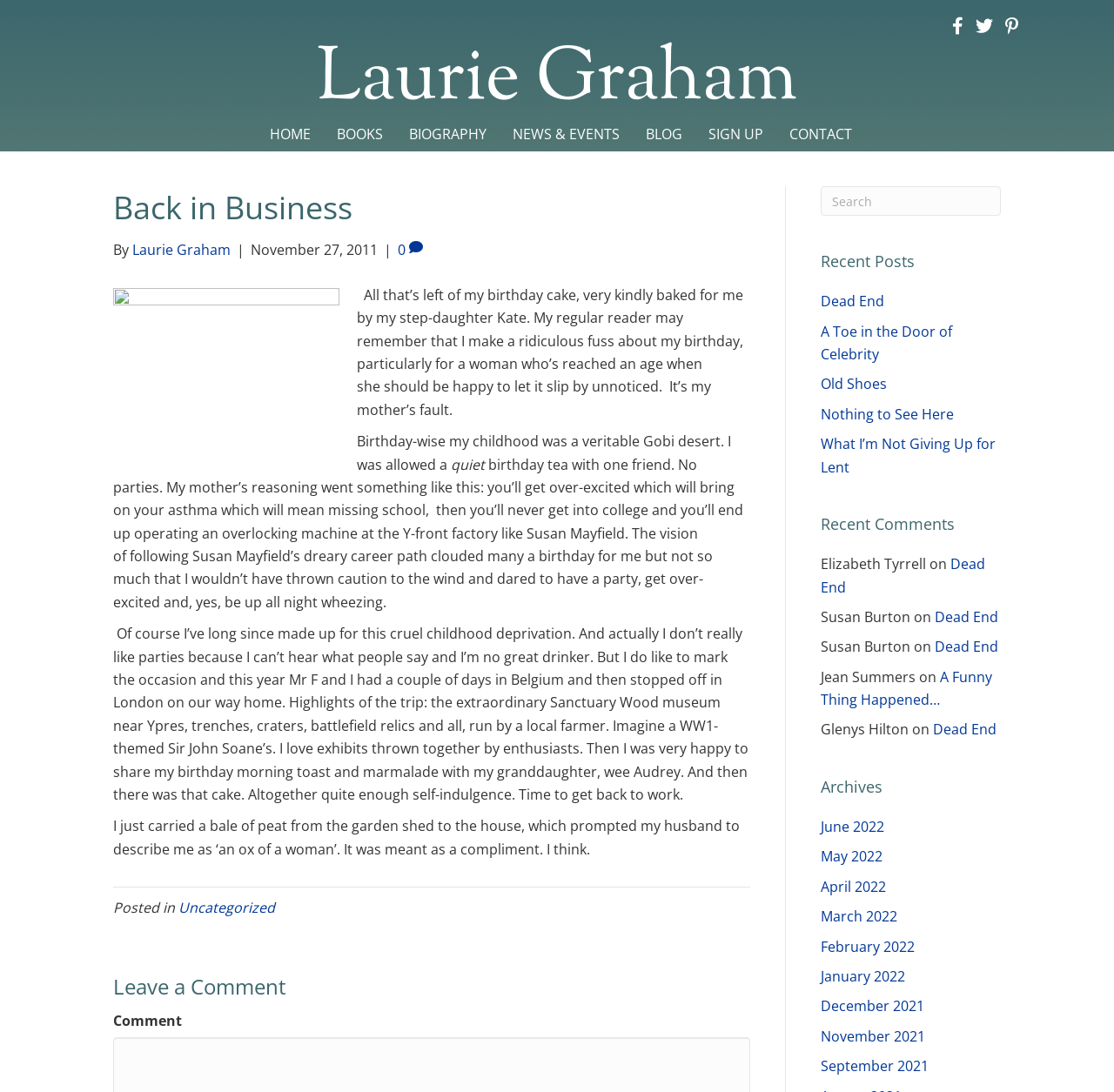What is the author's name?
Refer to the image and provide a thorough answer to the question.

The author's name can be found in the heading 'Laurie Graham' at the top of the page, and also in the link 'Laurie Graham' which is a part of the header.